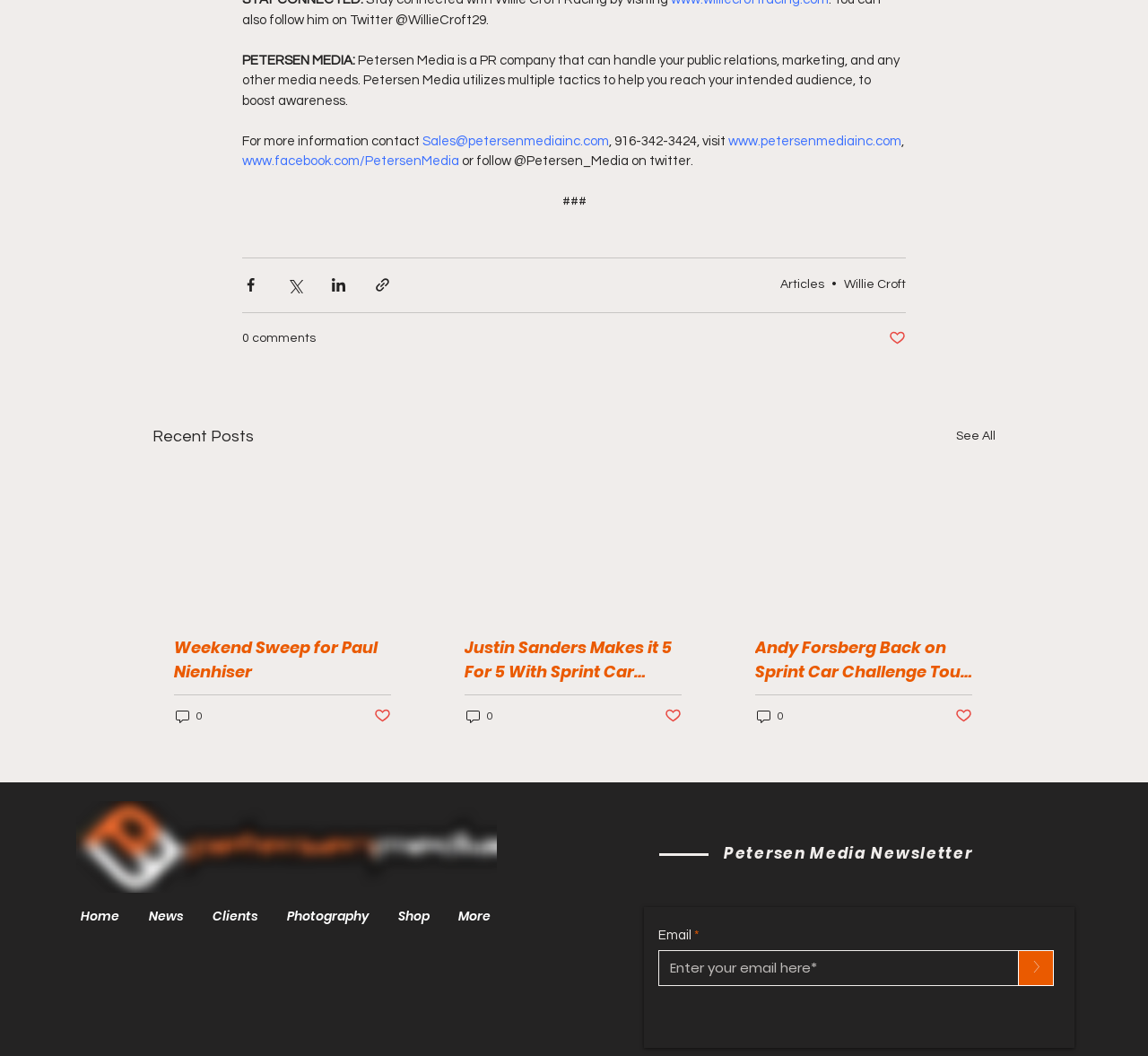From the element description: "www.facebook.com/PetersenMedia", extract the bounding box coordinates of the UI element. The coordinates should be expressed as four float numbers between 0 and 1, in the order [left, top, right, bottom].

[0.211, 0.146, 0.4, 0.159]